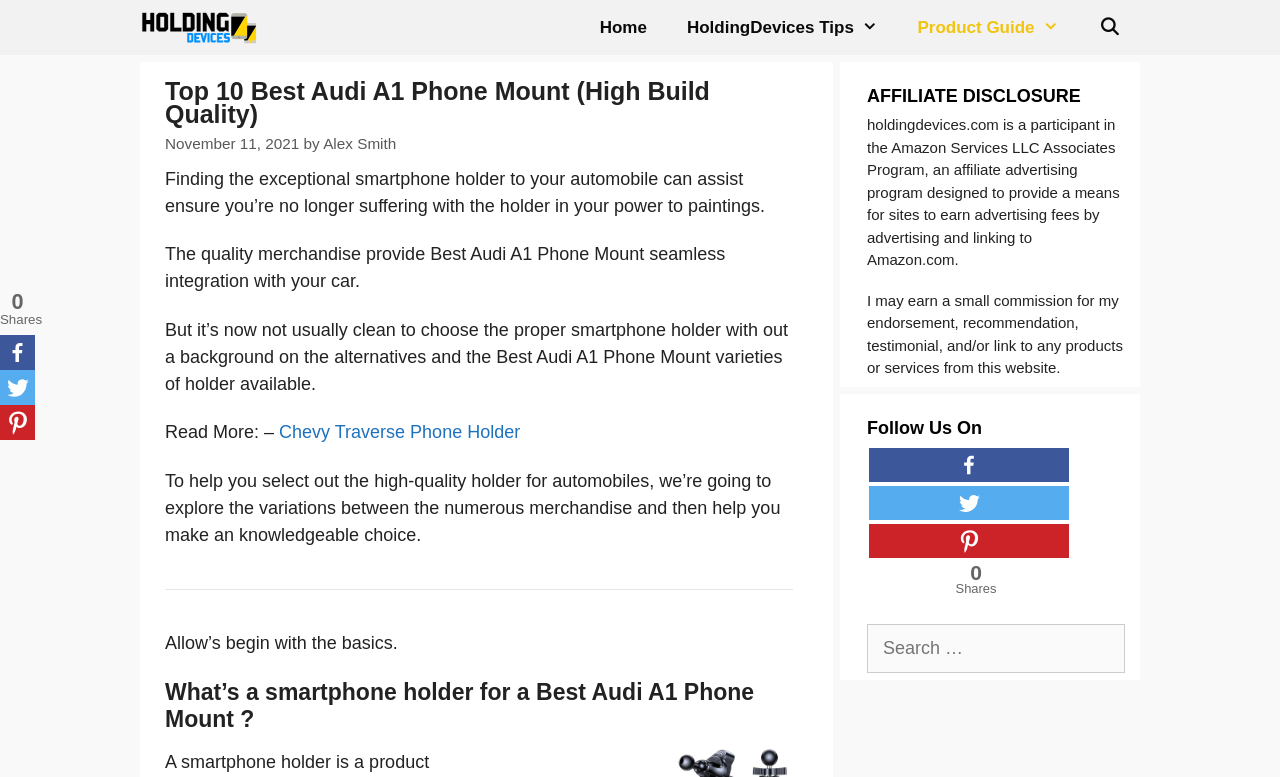What is the purpose of the webpage according to the text?
Provide a comprehensive and detailed answer to the question.

I read the text on the webpage and found that it aims to assist users in selecting the best phone holder for their Audi A1 car.